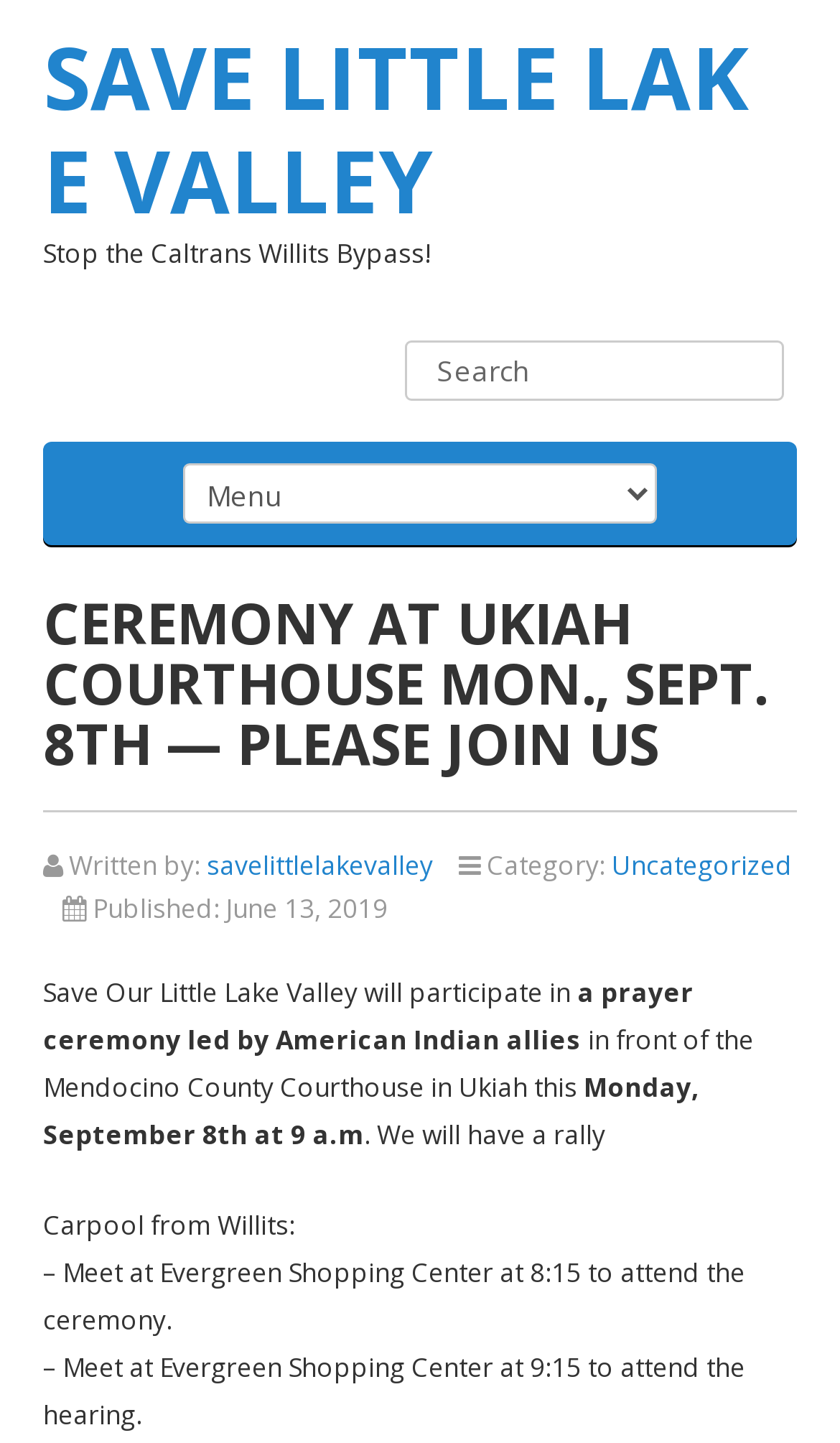What time is the ceremony?
Based on the screenshot, provide your answer in one word or phrase.

9 a.m.